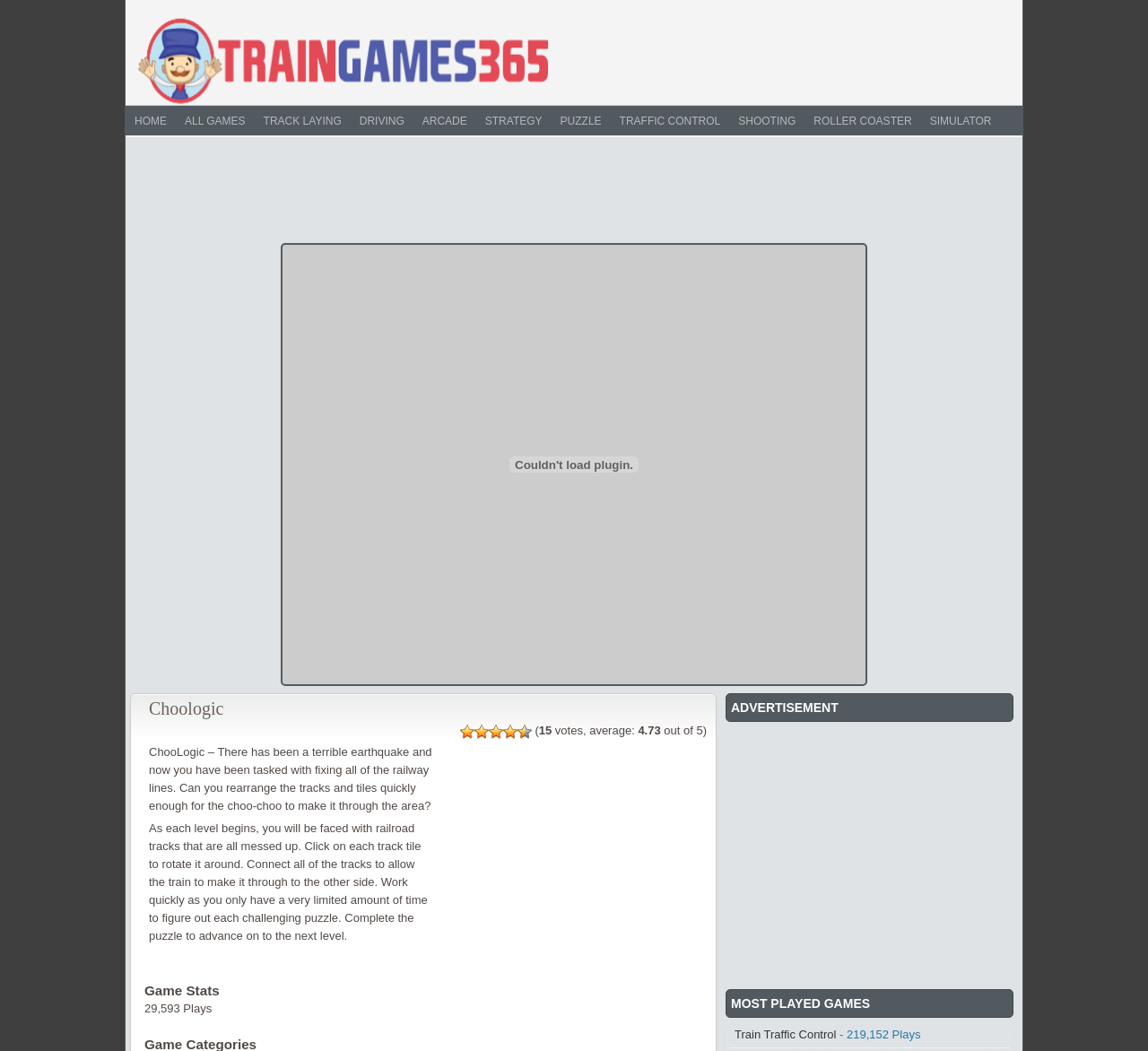Determine the bounding box for the HTML element described here: "Simulator". The coordinates should be given as [left, top, right, bottom] with each number being a float between 0 and 1.

[0.802, 0.101, 0.872, 0.129]